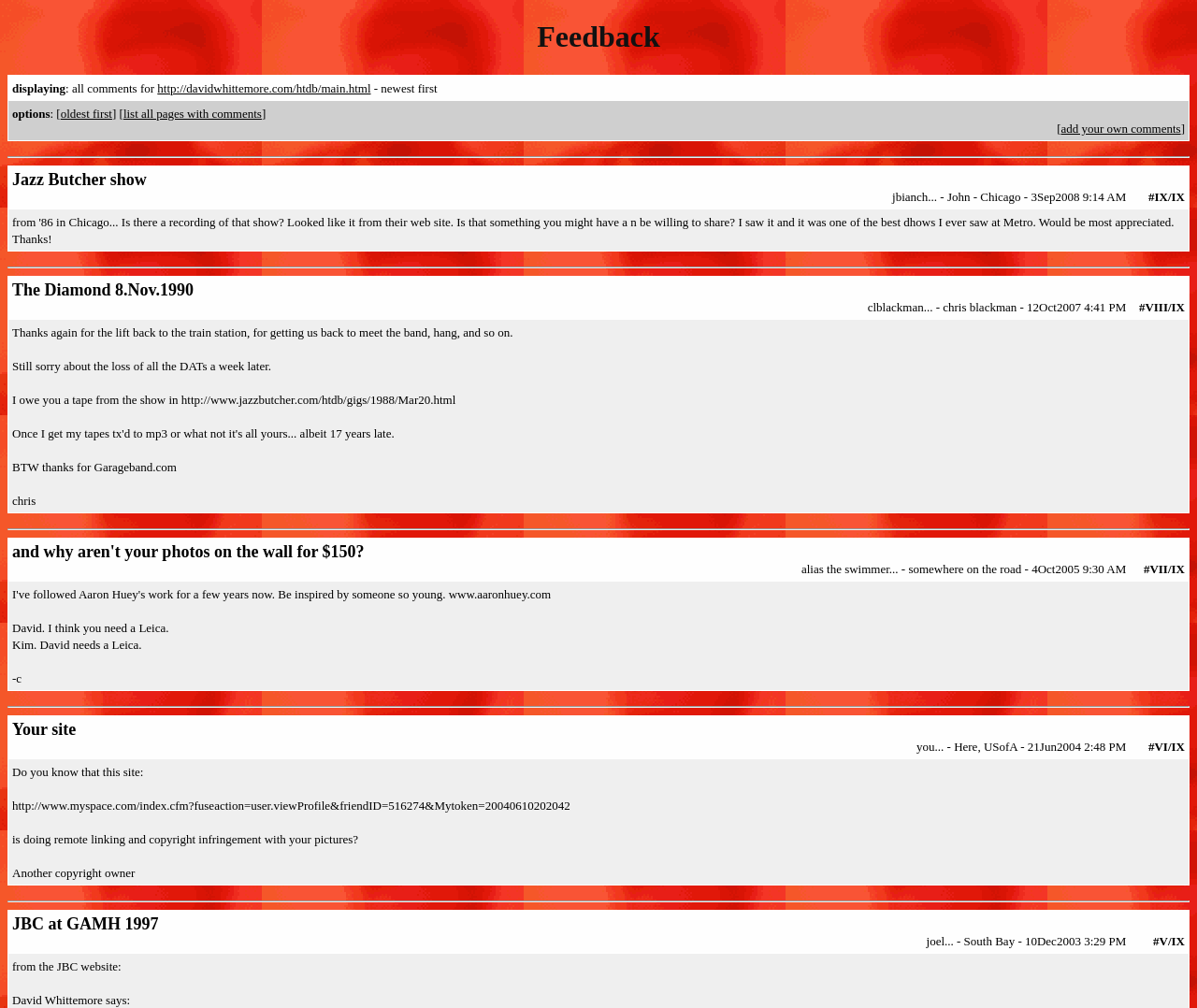Please give a short response to the question using one word or a phrase:
How many comments are displayed on the webpage?

Multiple